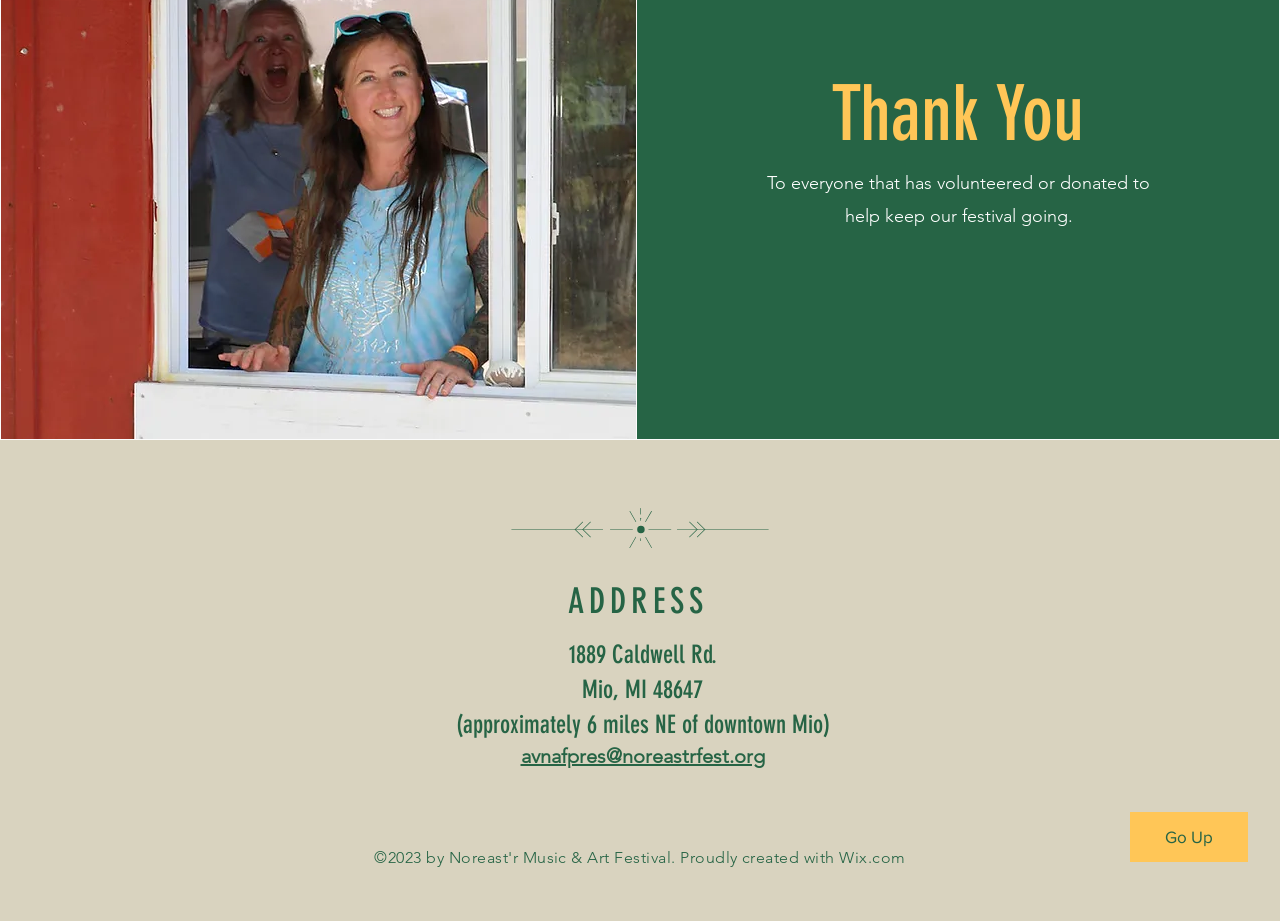What is the purpose of the webpage?
Look at the image and answer the question with a single word or phrase.

To thank volunteers and donors